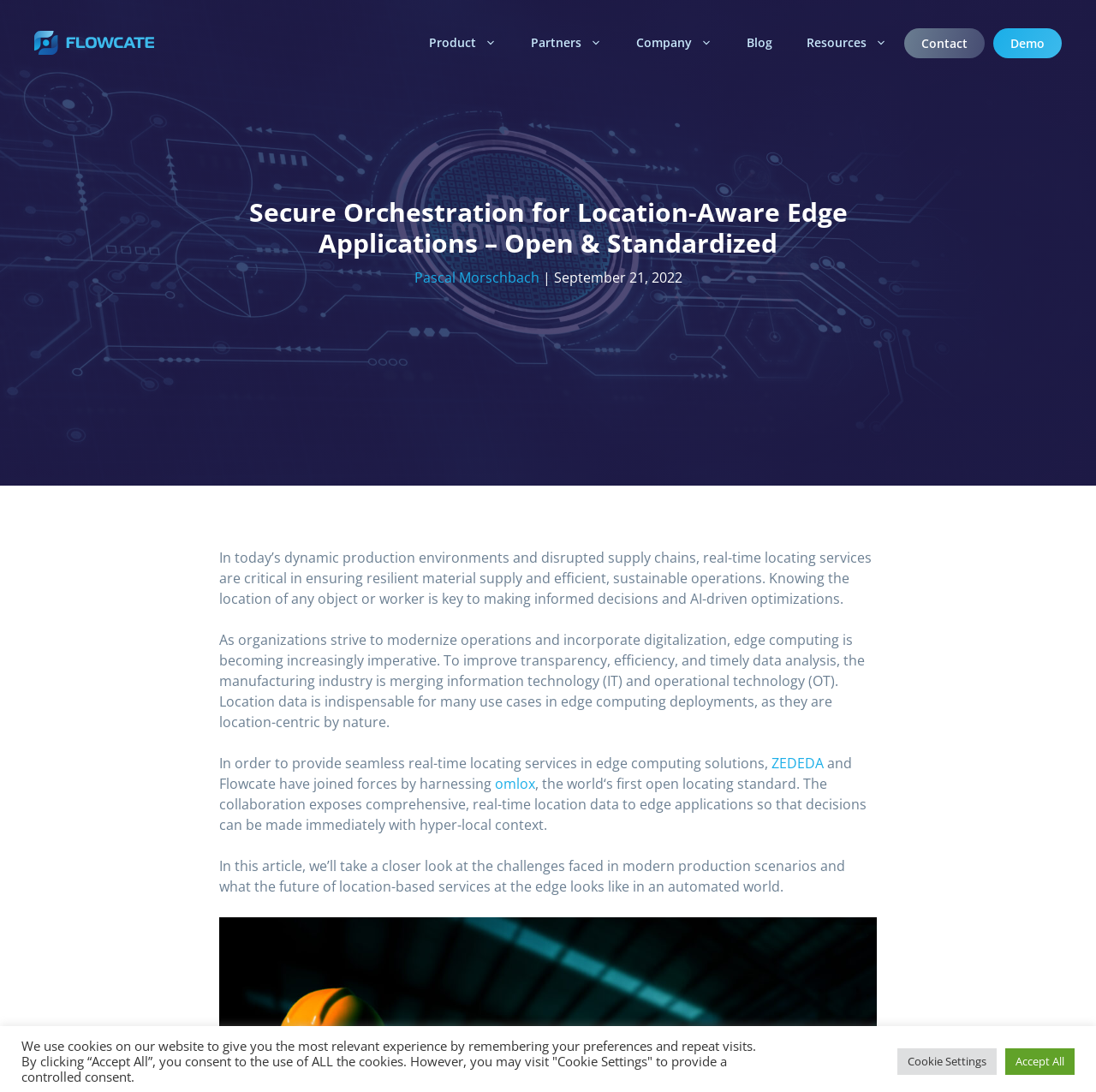What is the purpose of the collaboration between ZEDEDA and Flowcate?
Refer to the image and answer the question using a single word or phrase.

To provide seamless real-time locating services